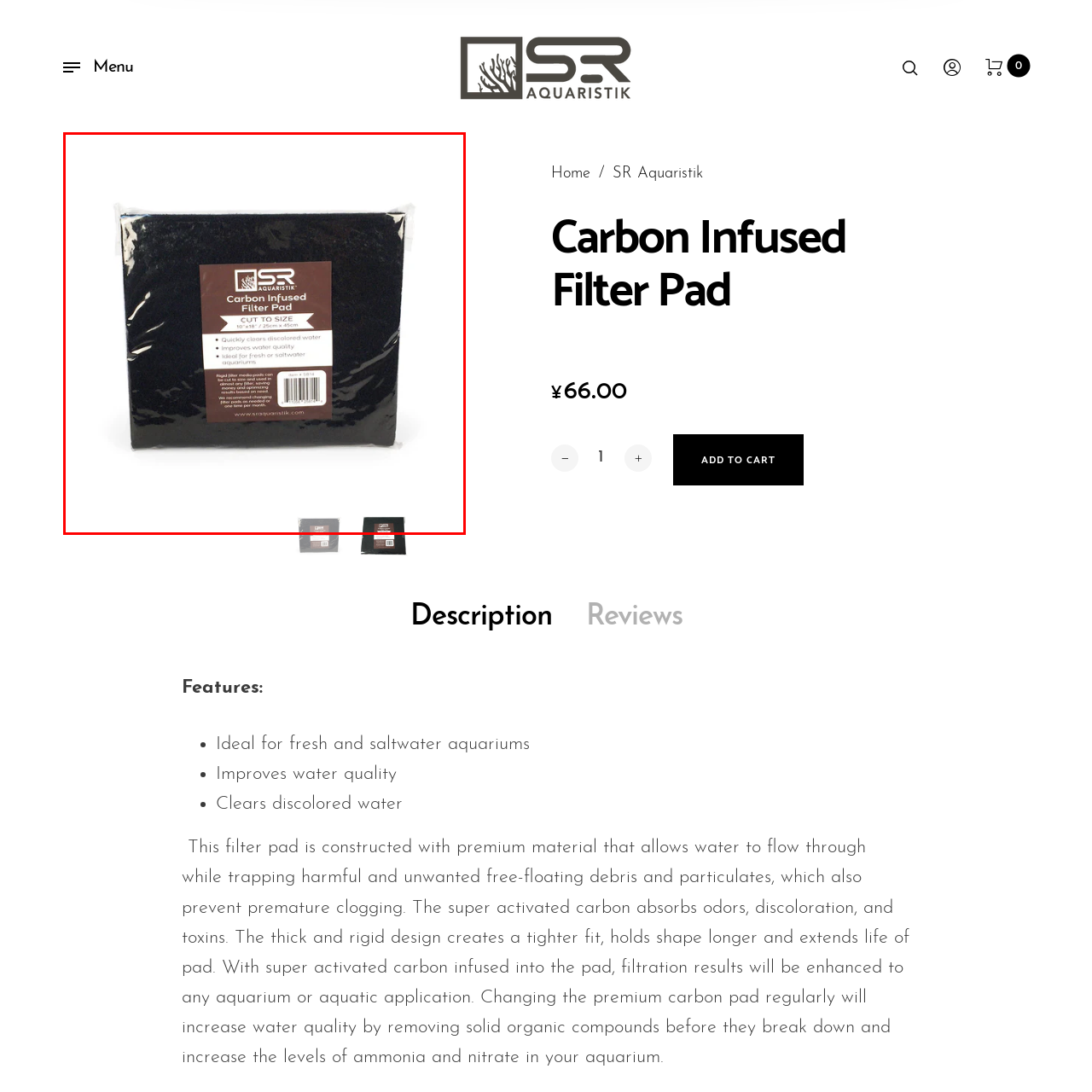What is the benefit of the filter pad's design?
Analyze the image encased by the red bounding box and elaborate on your answer to the question.

The caption highlights that the filter pad can be easily cut to size, providing versatility for various aquarium setups, which implies that its design allows for customization and adaptability to different aquarium sizes and shapes.